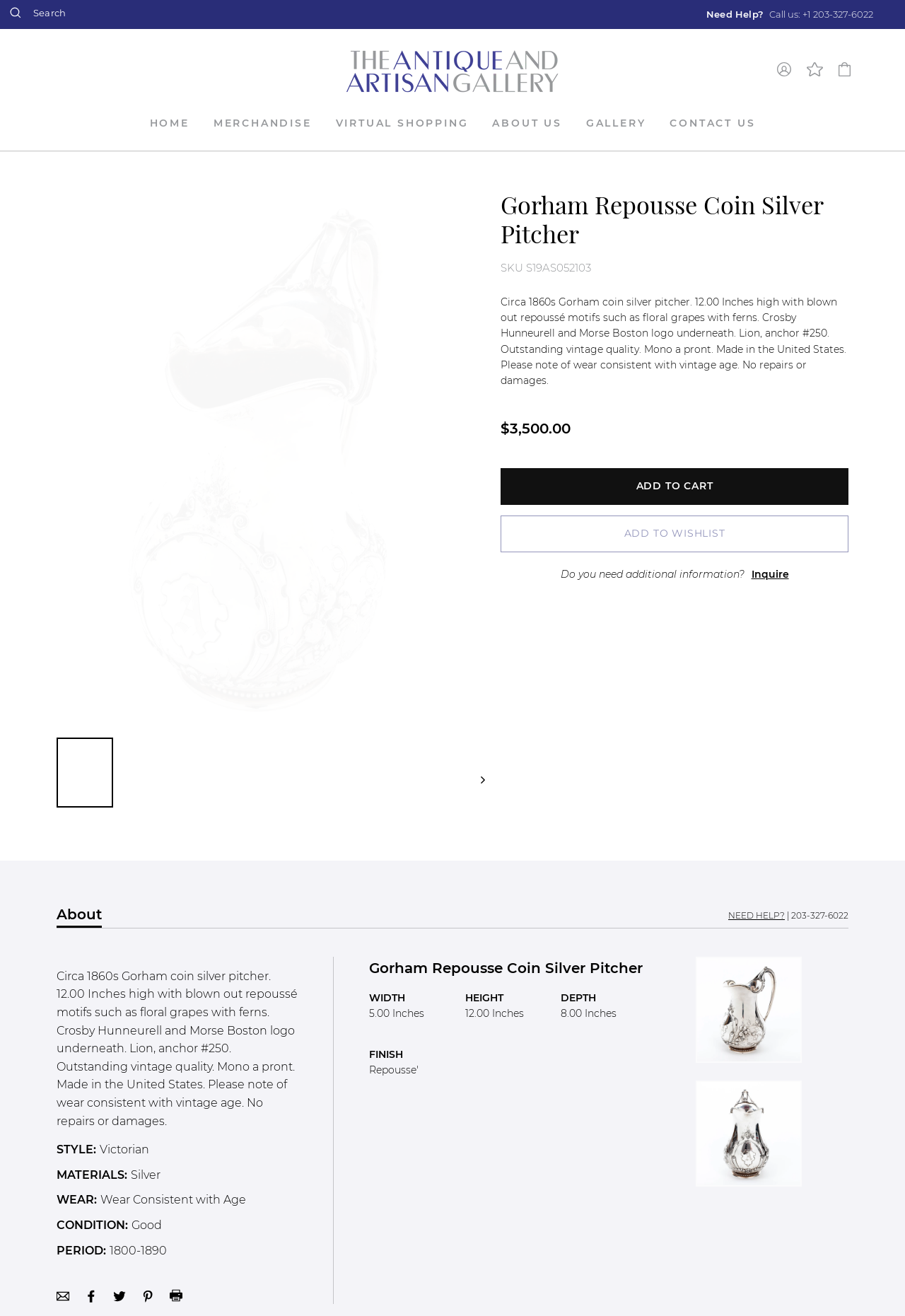Based on the description "parent_node: LOG IN", find the bounding box of the specified UI element.

[0.884, 0.054, 0.916, 0.076]